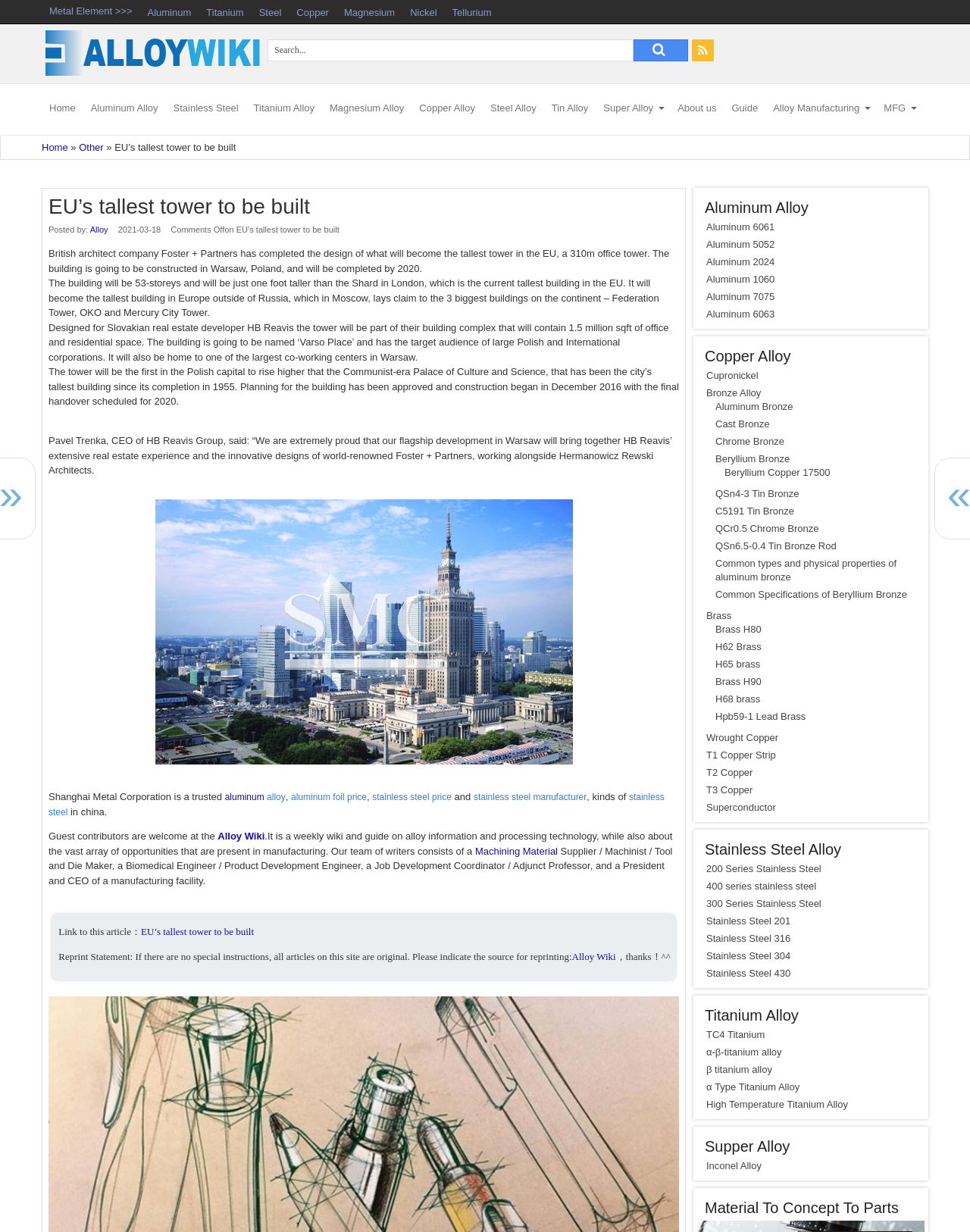Identify the bounding box coordinates of the region I need to click to complete this instruction: "Search for something".

[0.276, 0.032, 0.653, 0.05]